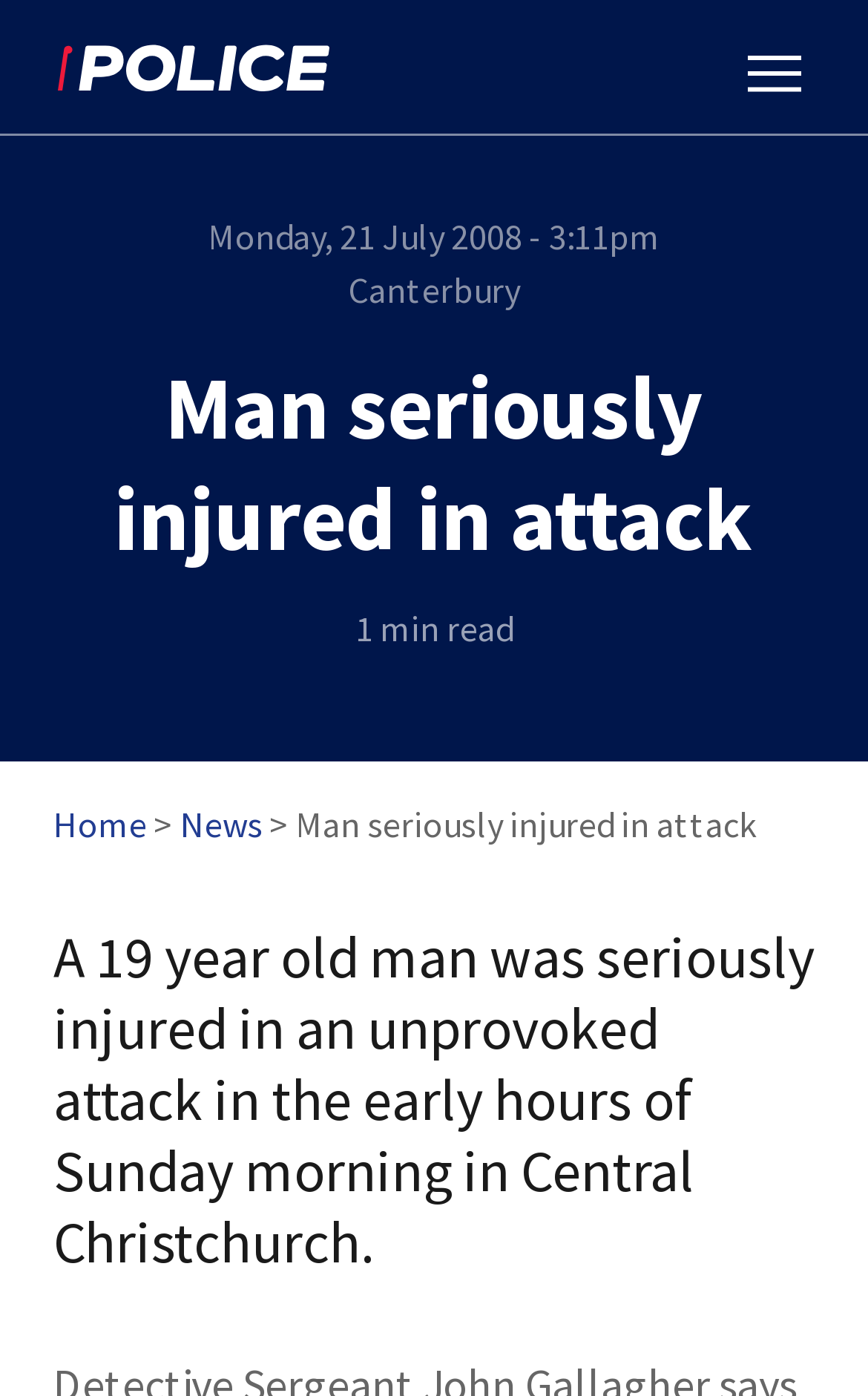Identify and provide the bounding box for the element described by: "News".

[0.208, 0.574, 0.303, 0.606]